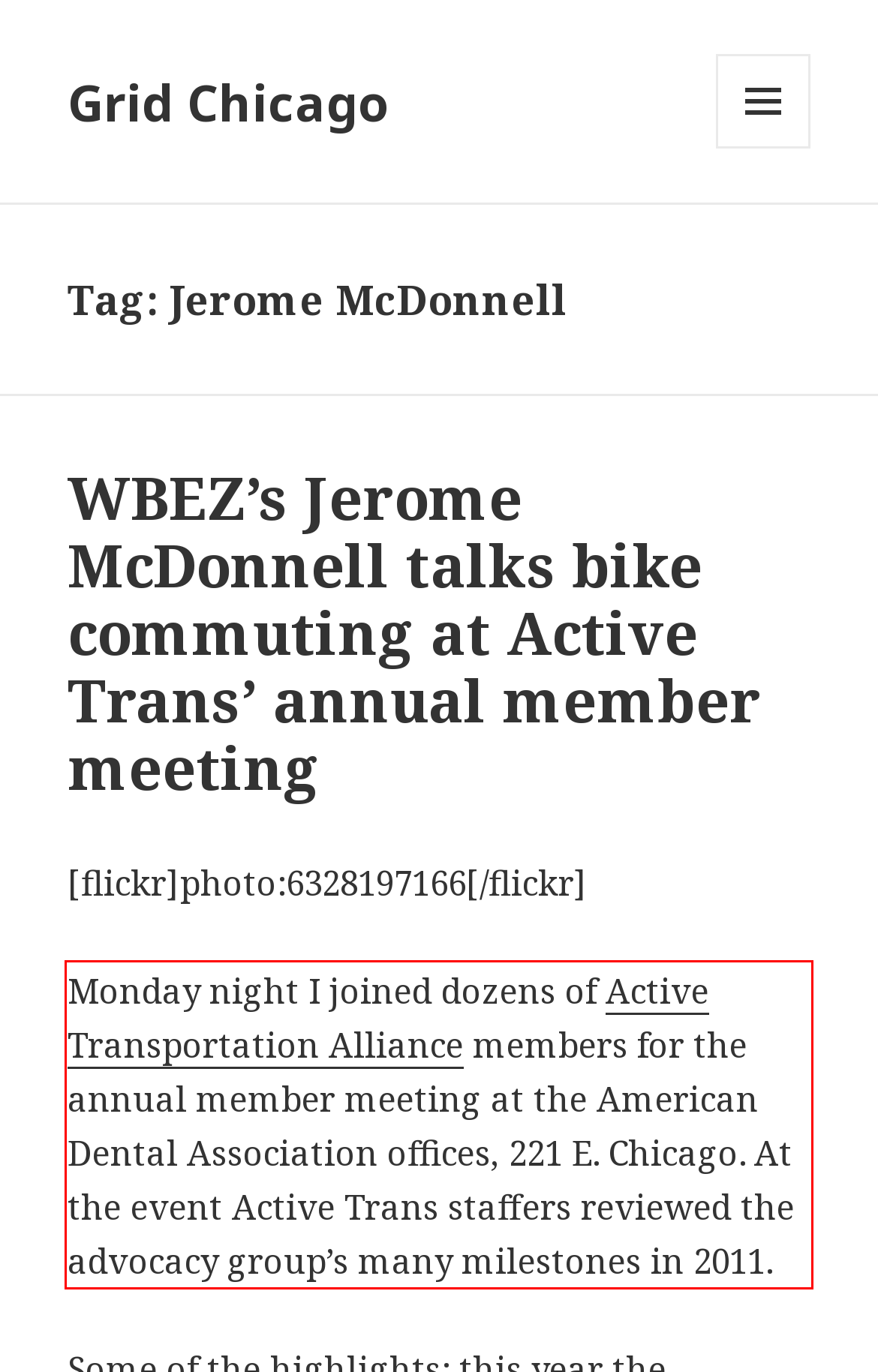Please examine the webpage screenshot containing a red bounding box and use OCR to recognize and output the text inside the red bounding box.

Monday night I joined dozens of Active Transportation Alliance members for the annual member meeting at the American Dental Association offices, 221 E. Chicago. At the event Active Trans staffers reviewed the advocacy group’s many milestones in 2011.